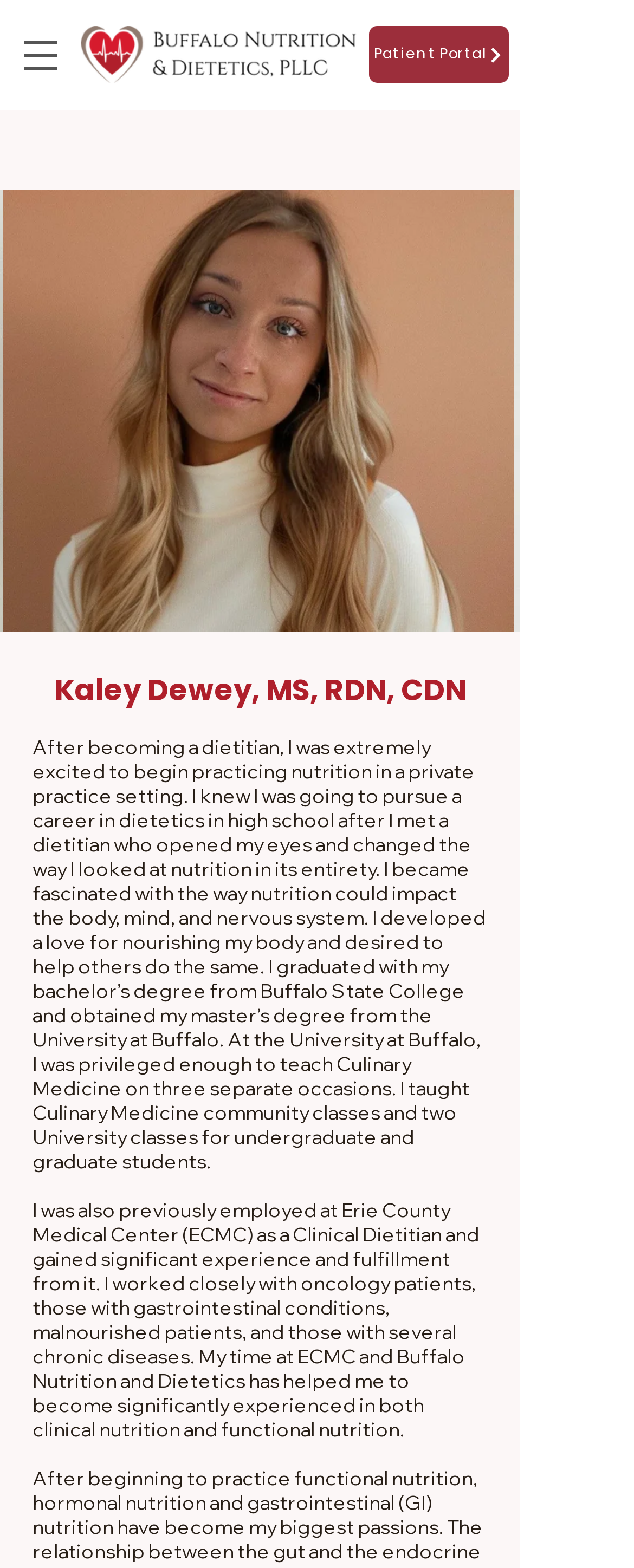Construct a comprehensive caption that outlines the webpage's structure and content.

The webpage is about Kaley Dewey, a registered dietitian nutritionist in Buffalo, NY, specializing in integrative and functional medicine, nutrition support, eating disorders, and gastrointestinal health. 

At the top left of the page, there is a navigation menu labeled "Site" with a button that has a popup menu. The button is accompanied by a small image. 

To the right of the navigation menu, there is a logo of Buffalo Nutrition & Dietetics, PLLC, which is also a link. 

On the top right side of the page, there is a link to the Patient Portal. 

Below the navigation menu and the logo, there is a large image that takes up most of the width of the page. 

Underneath the image, there is a heading with the name "Kaley Dewey, MS, RDN, CDN". 

Below the heading, there are two paragraphs of text that describe Kaley Dewey's background and experience as a dietitian. The first paragraph talks about her education and her passion for nutrition, while the second paragraph discusses her previous employment at Erie County Medical Center and her experience in clinical and functional nutrition.